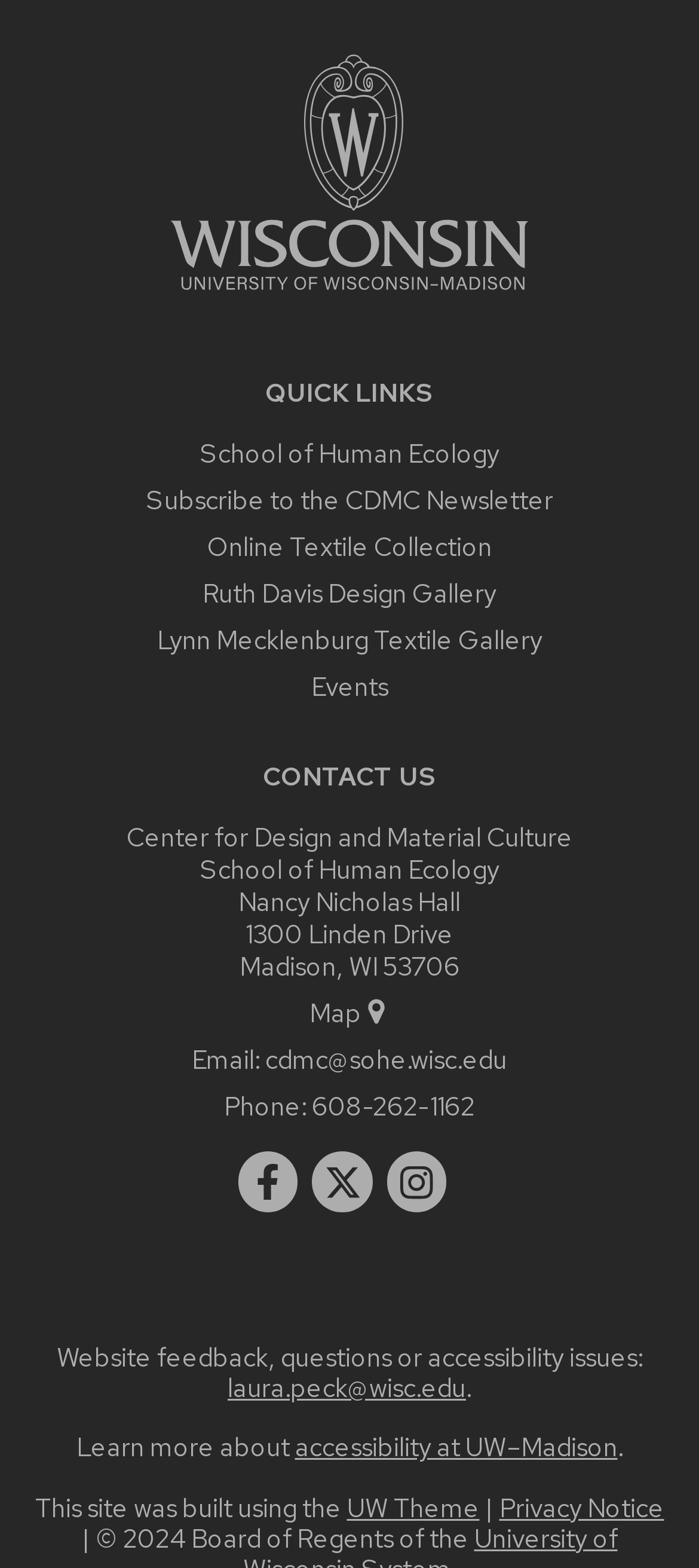Please provide the bounding box coordinates for the element that needs to be clicked to perform the following instruction: "Read the blog post". The coordinates should be given as four float numbers between 0 and 1, i.e., [left, top, right, bottom].

None